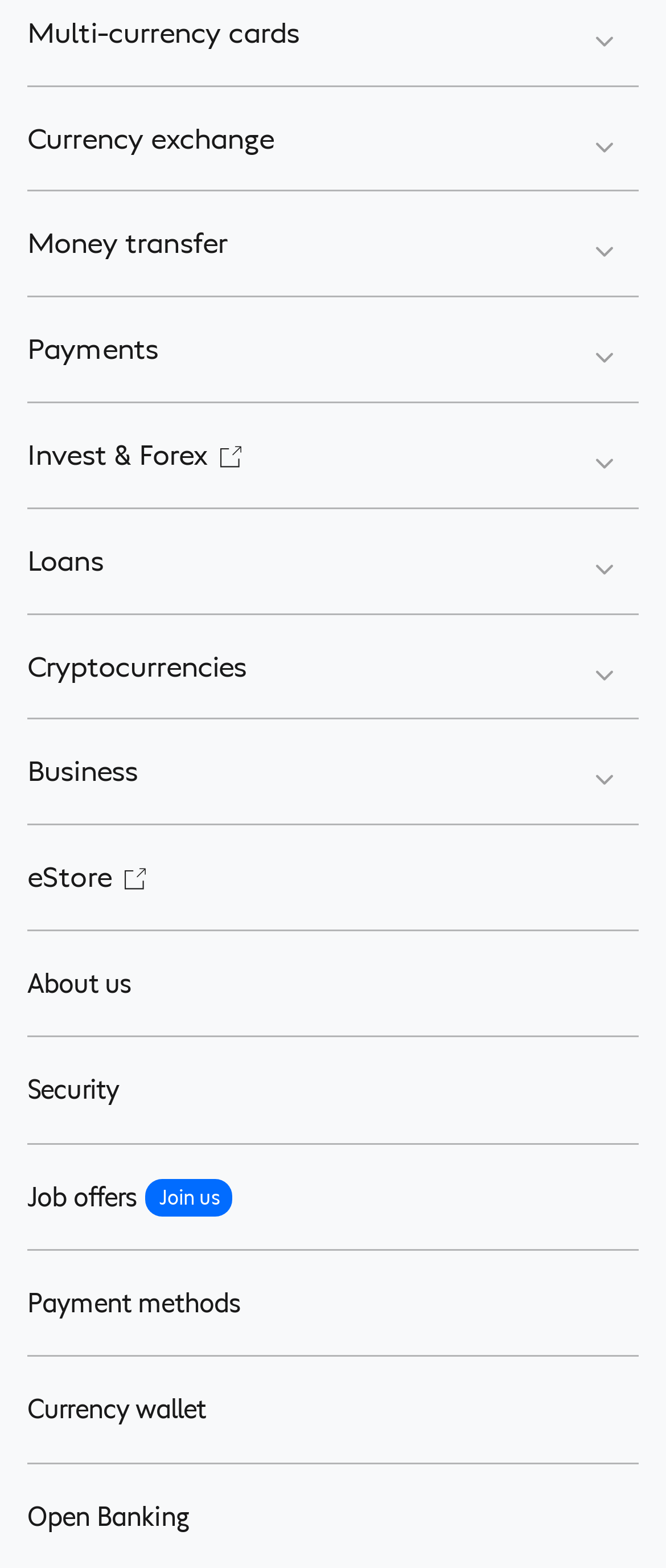Please locate the bounding box coordinates of the element that should be clicked to complete the given instruction: "Open Invest & Forex in a new window".

[0.041, 0.257, 0.959, 0.323]